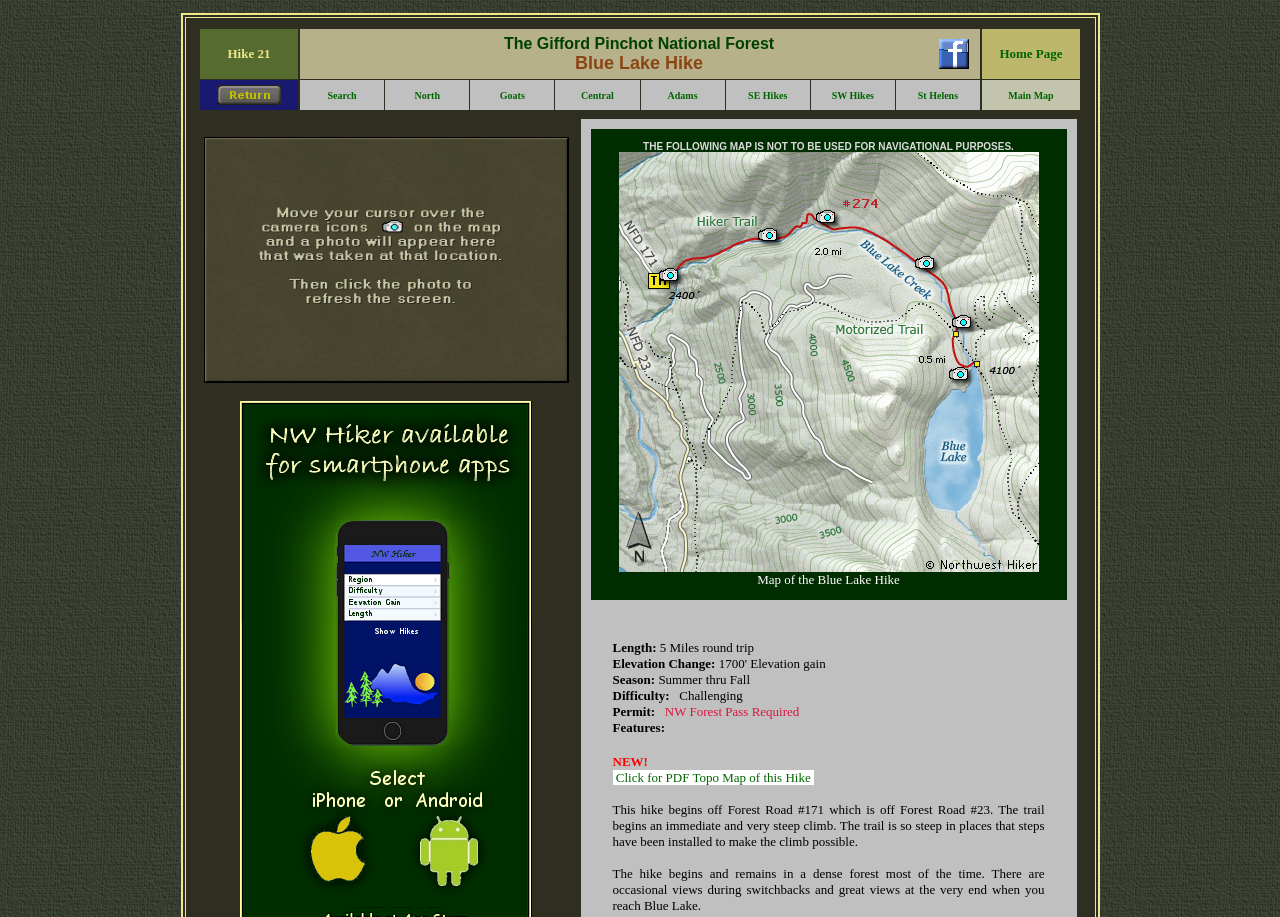What is the name of the national forest?
Utilize the information in the image to give a detailed answer to the question.

The name of the national forest is mentioned in the text 'The Gifford Pinchot National Forest Blue Lake Hike' which is located in the LayoutTableCell with bounding box coordinates [0.234, 0.031, 0.766, 0.121].